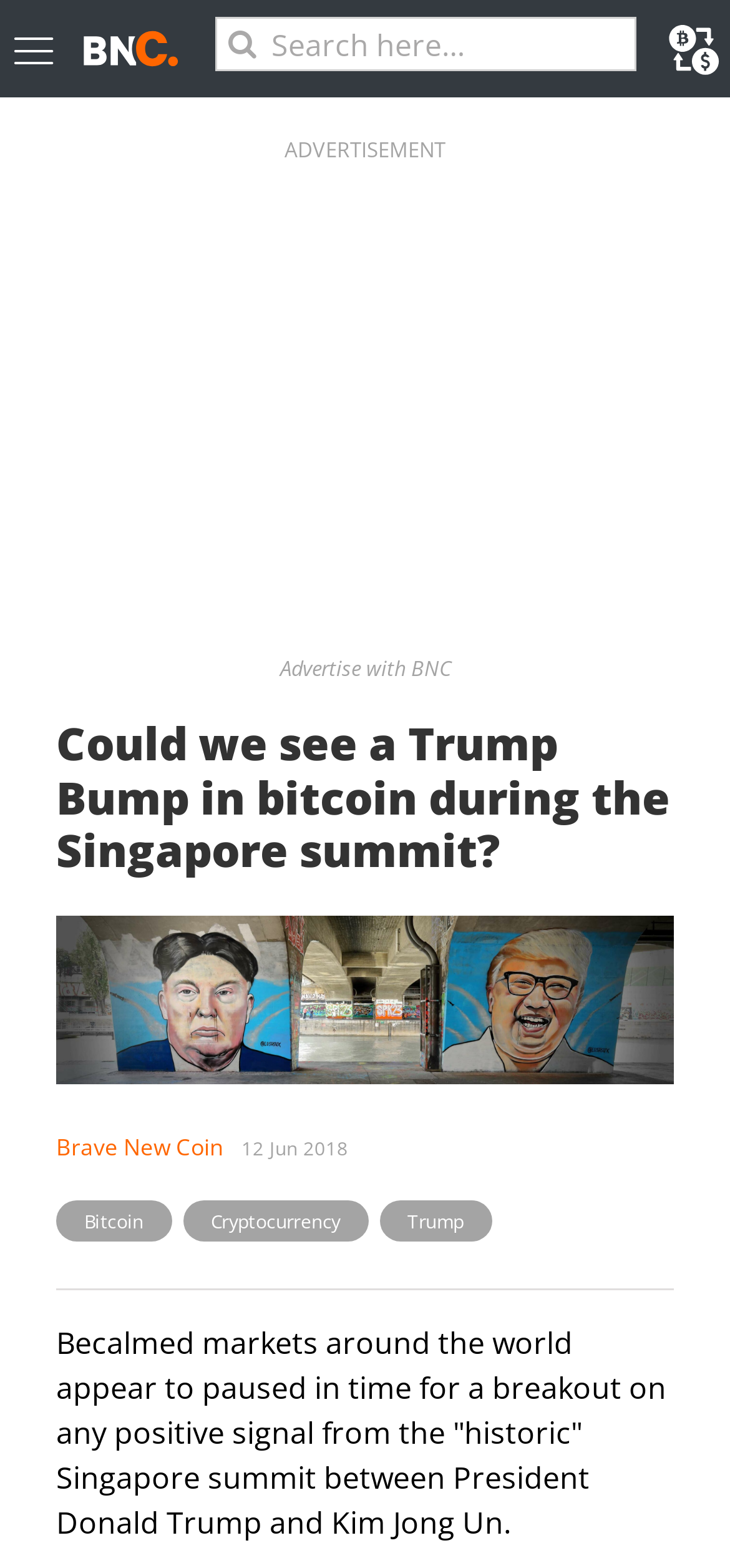Determine the bounding box coordinates of the clickable area required to perform the following instruction: "View the Bitcoin related news". The coordinates should be represented as four float numbers between 0 and 1: [left, top, right, bottom].

[0.077, 0.766, 0.235, 0.792]